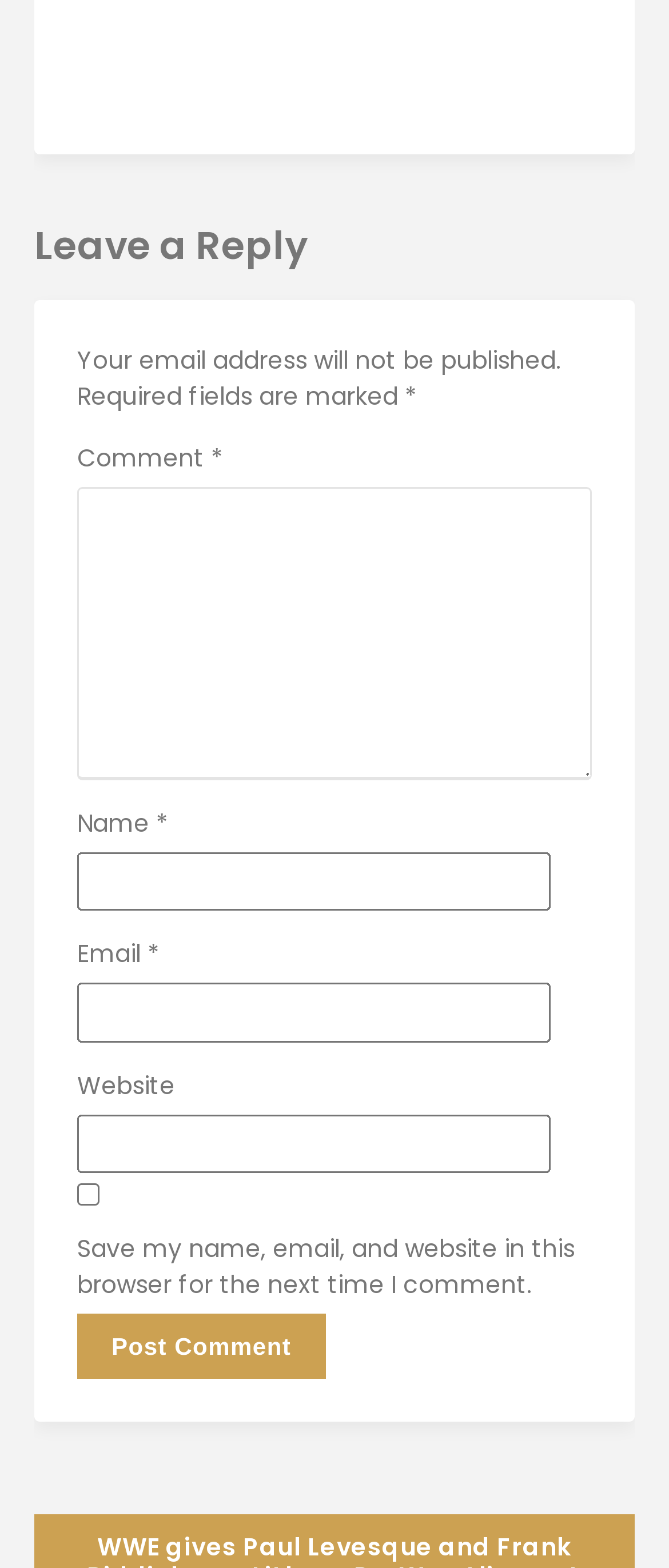Carefully examine the image and provide an in-depth answer to the question: What is the purpose of the checkbox?

The checkbox element has a label that indicates its purpose, which is to save the user's name, email, and website in the browser for the next time they comment.